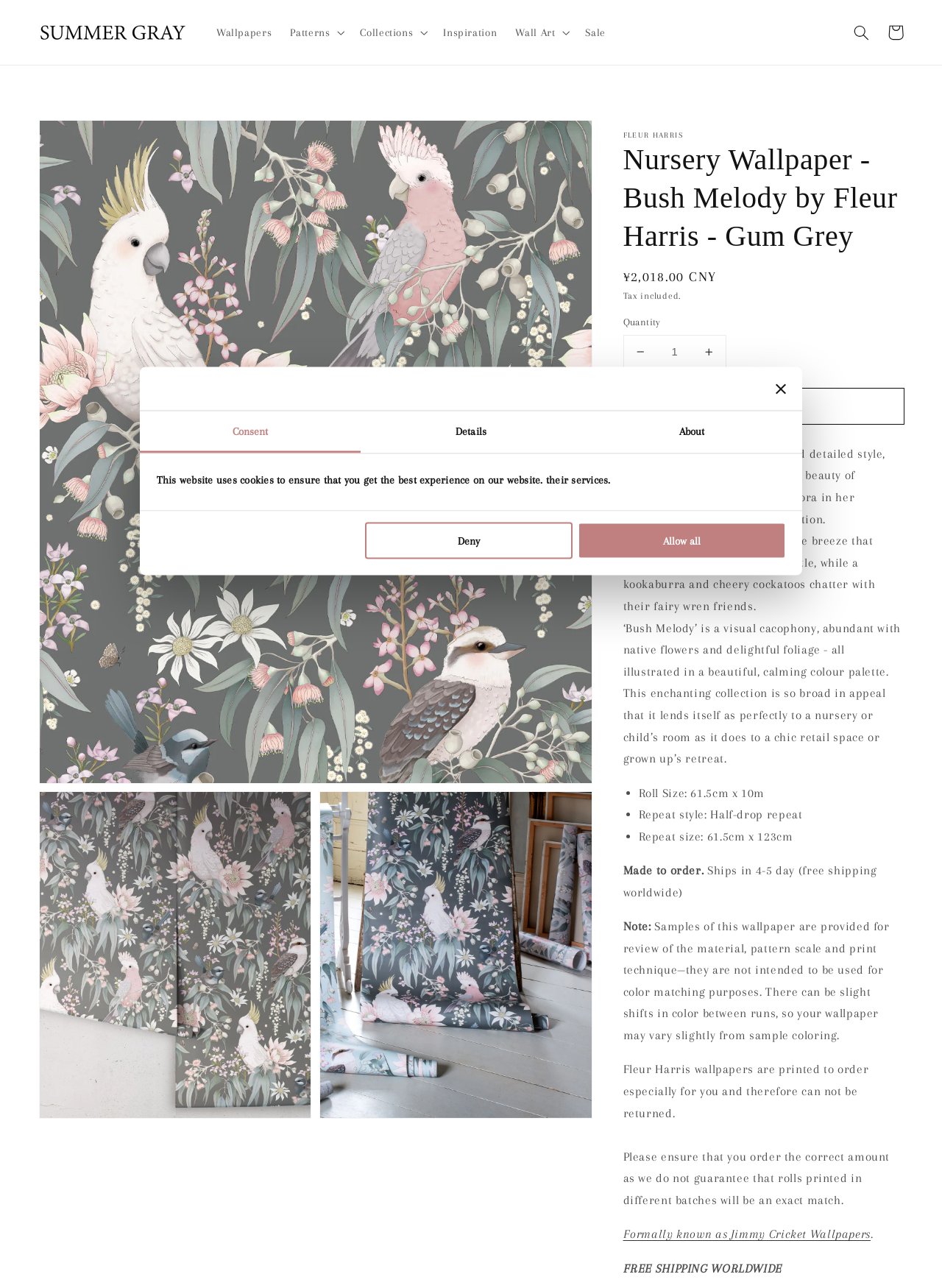Provide the bounding box coordinates of the HTML element this sentence describes: "Deny". The bounding box coordinates consist of four float numbers between 0 and 1, i.e., [left, top, right, bottom].

[0.387, 0.405, 0.608, 0.434]